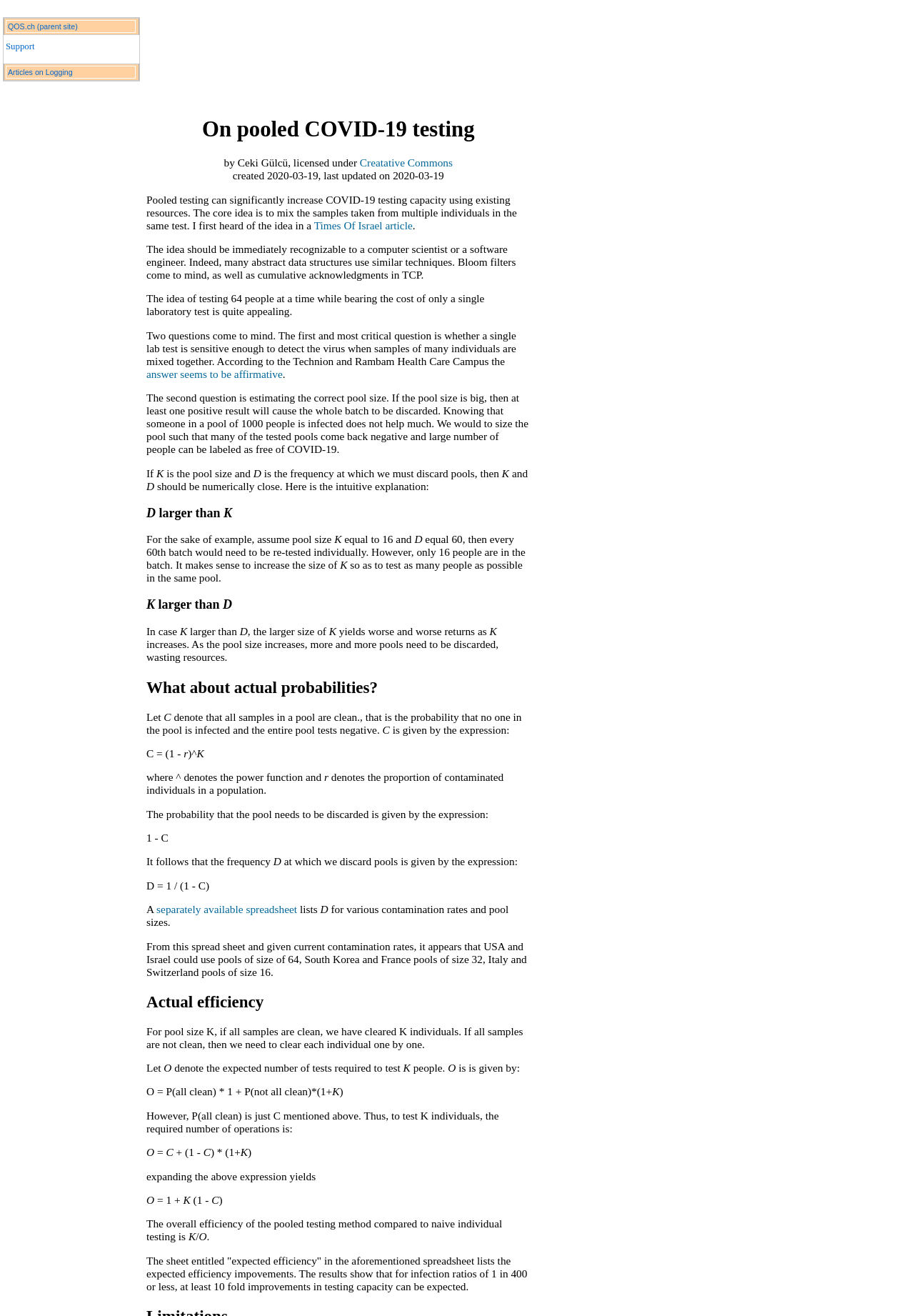Using the element description: "parent_node: WHAT CLIENTS SAY aria-label="Next"", determine the bounding box coordinates. The coordinates should be in the format [left, top, right, bottom], with values between 0 and 1.

None